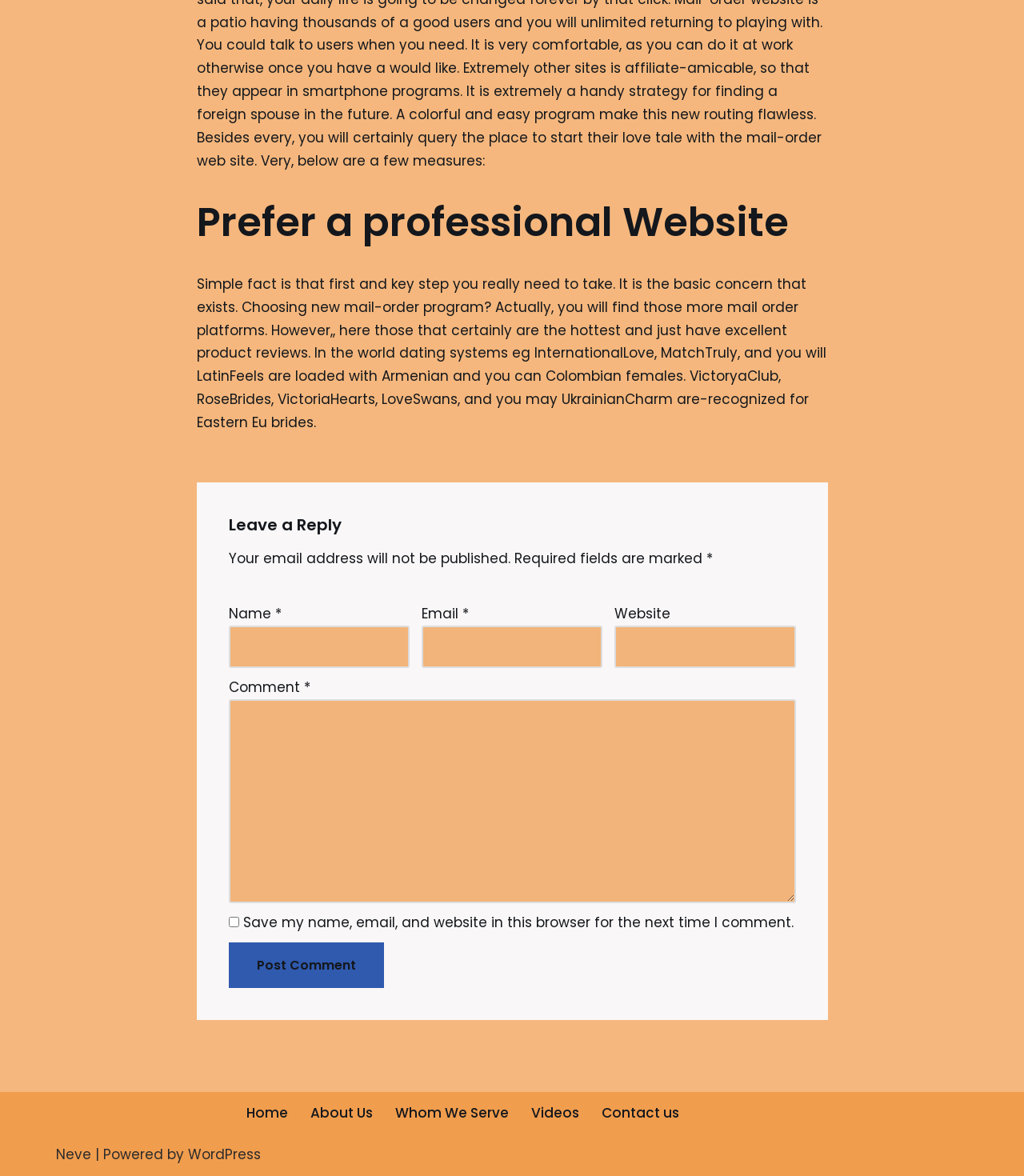Identify and provide the bounding box coordinates of the UI element described: "name="submit" value="Post Comment"". The coordinates should be formatted as [left, top, right, bottom], with each number being a float between 0 and 1.

[0.223, 0.801, 0.375, 0.84]